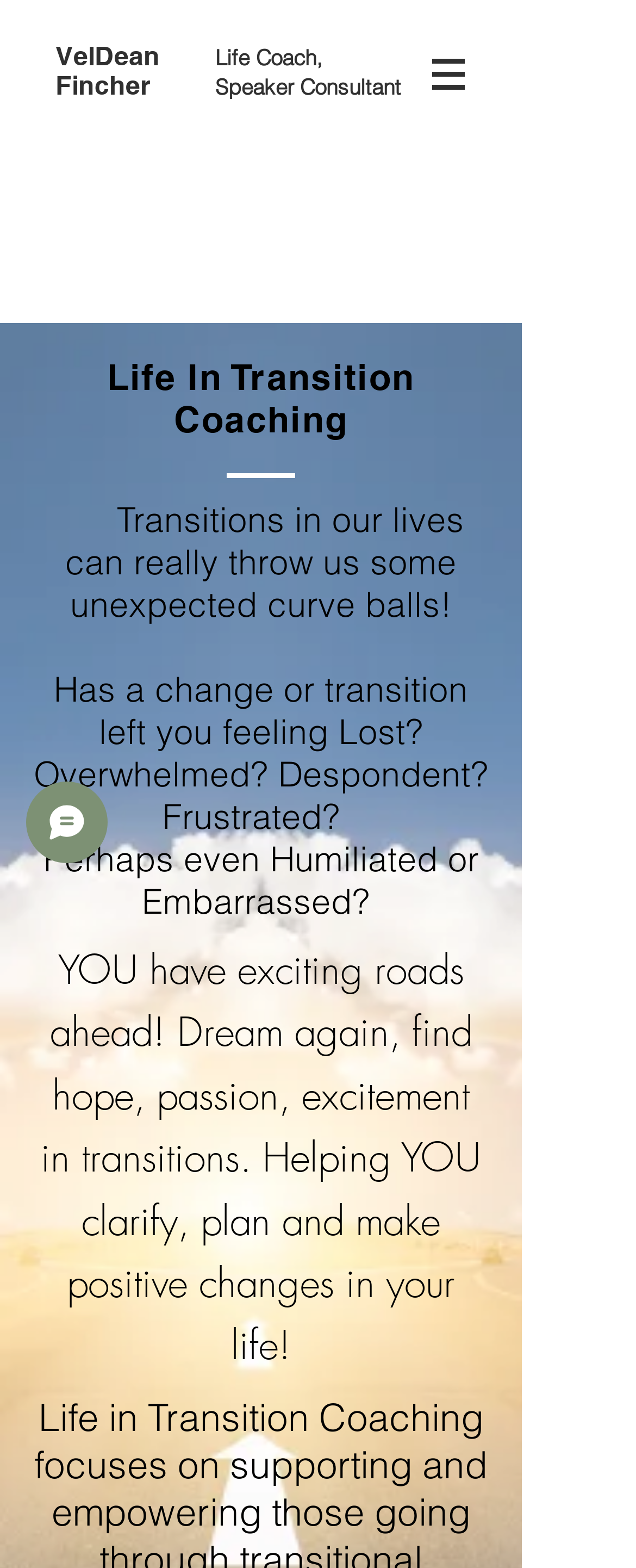Based on the image, please elaborate on the answer to the following question:
What is the tone of the webpage?

The language used on the webpage is supportive and encouraging, with phrases such as 'YOU have exciting roads ahead!' and 'Dream again, find hope, passion, excitement in transitions', indicating that the tone is positive and motivational.